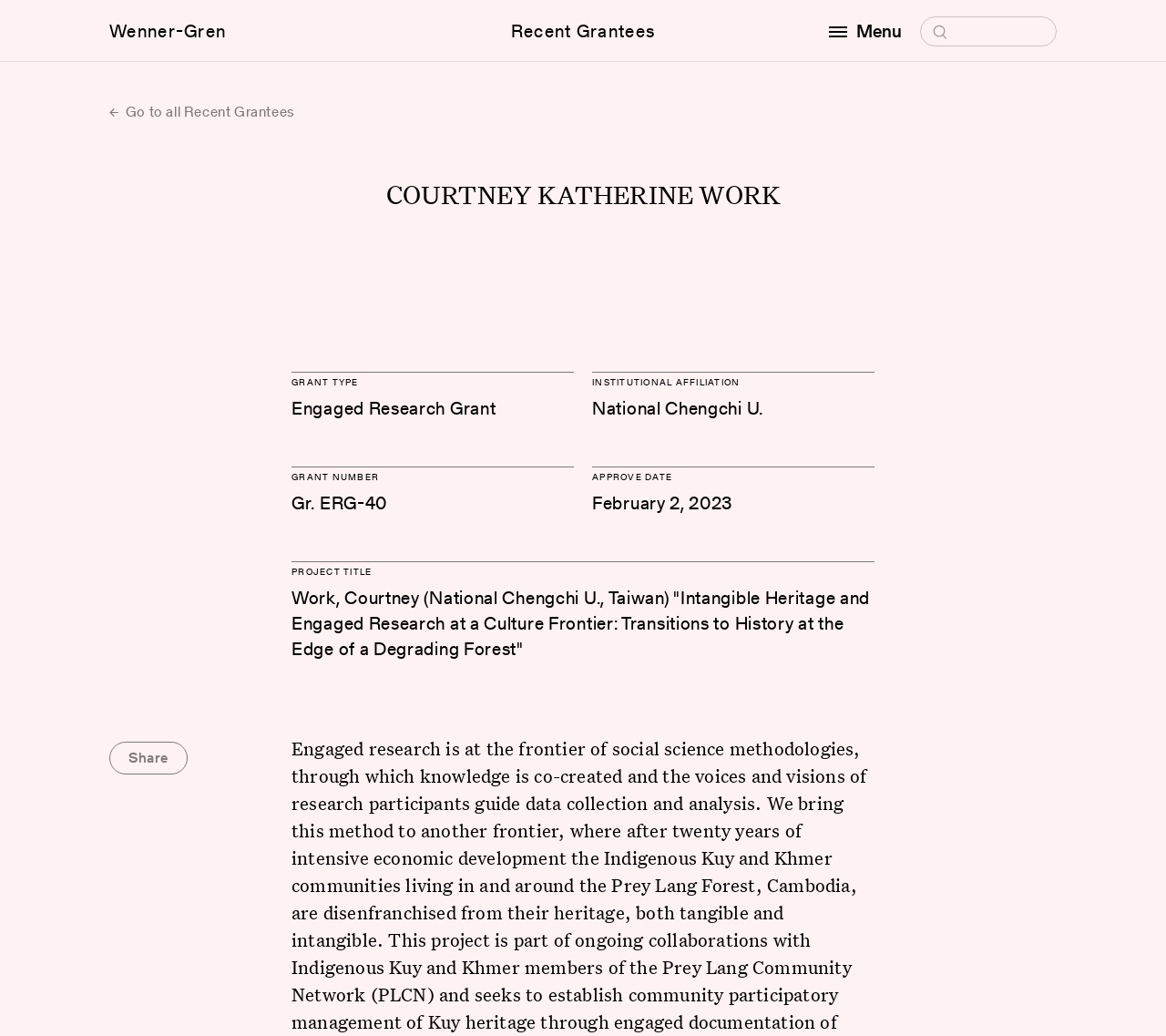Refer to the image and provide a thorough answer to this question:
What is the institutional affiliation of Courtney Katherine Work?

I found the answer by looking at the section with the heading 'INSTITUTIONAL AFFILIATION' and the corresponding text 'National Chengchi U.'.